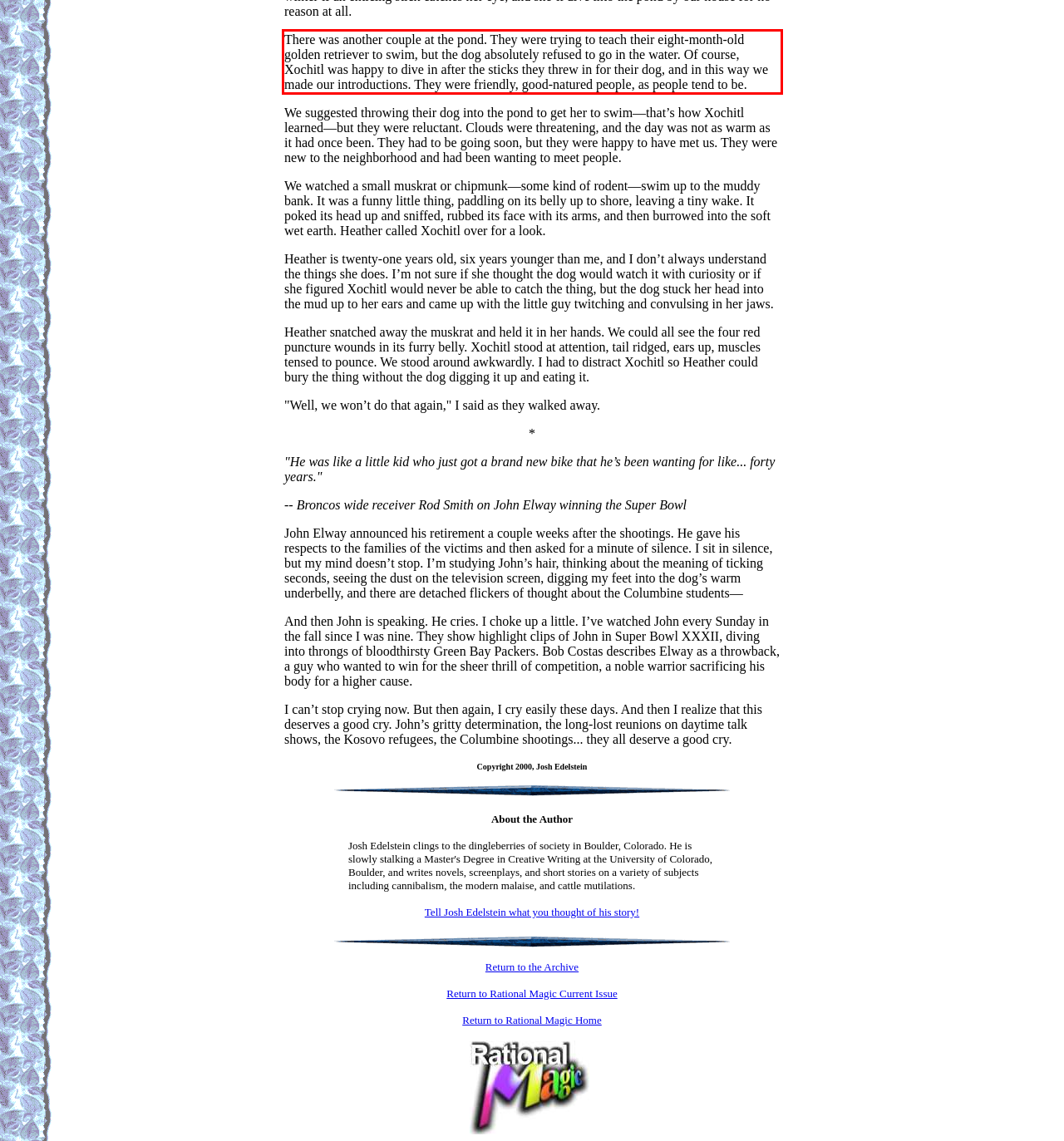Please use OCR to extract the text content from the red bounding box in the provided webpage screenshot.

There was another couple at the pond. They were trying to teach their eight-month-old golden retriever to swim, but the dog absolutely refused to go in the water. Of course, Xochitl was happy to dive in after the sticks they threw in for their dog, and in this way we made our introductions. They were friendly, good-natured people, as people tend to be.